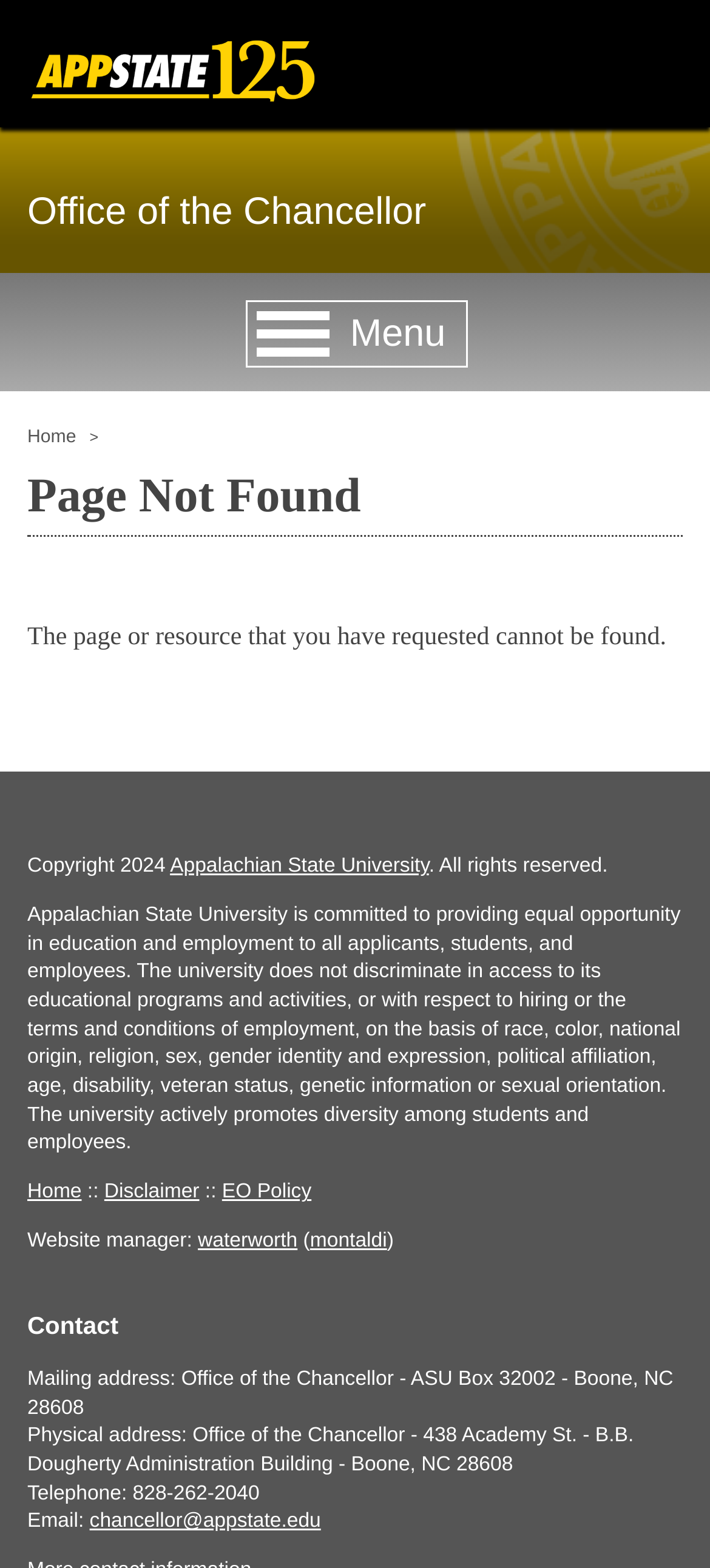Pinpoint the bounding box coordinates of the element you need to click to execute the following instruction: "Contact the Chancellor". The bounding box should be represented by four float numbers between 0 and 1, in the format [left, top, right, bottom].

[0.038, 0.837, 0.167, 0.854]